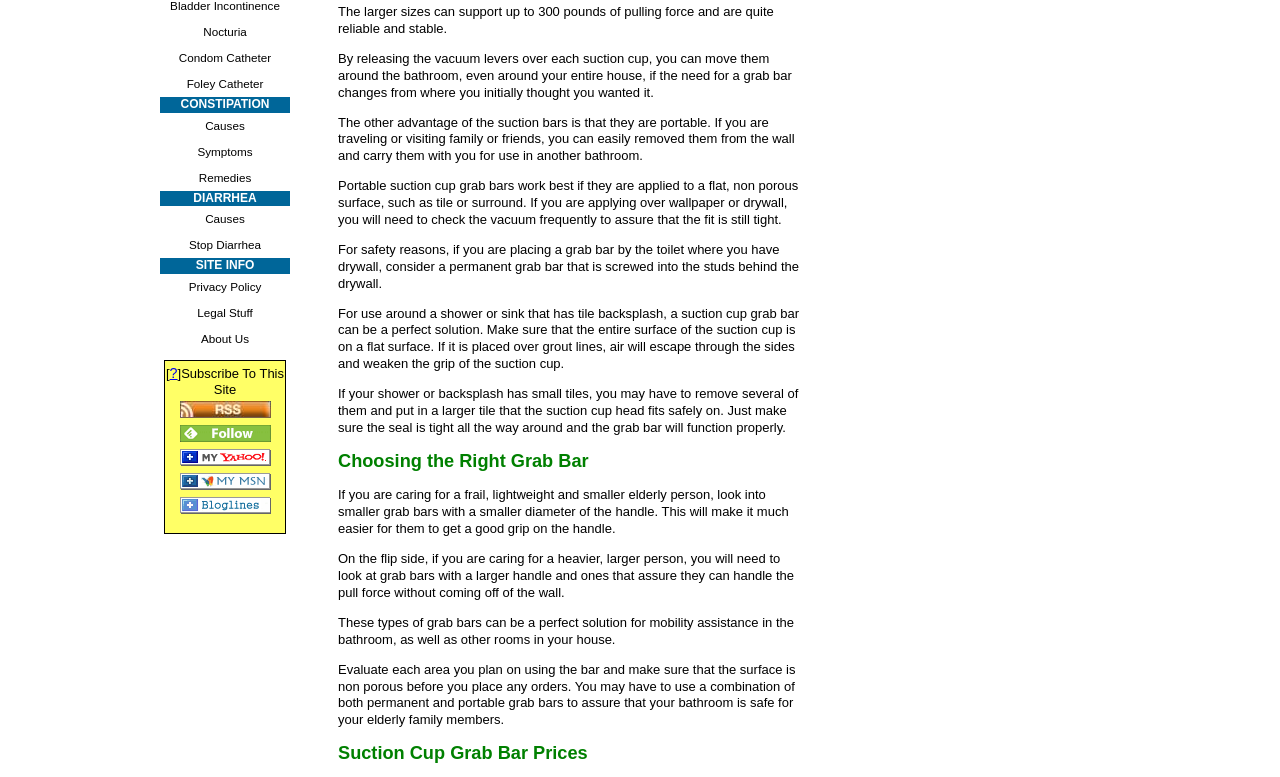Identify the bounding box for the described UI element. Provide the coordinates in (top-left x, top-left y, bottom-right x, bottom-right y) format with values ranging from 0 to 1: alt="Subscribe with Bloglines"

[0.14, 0.647, 0.211, 0.667]